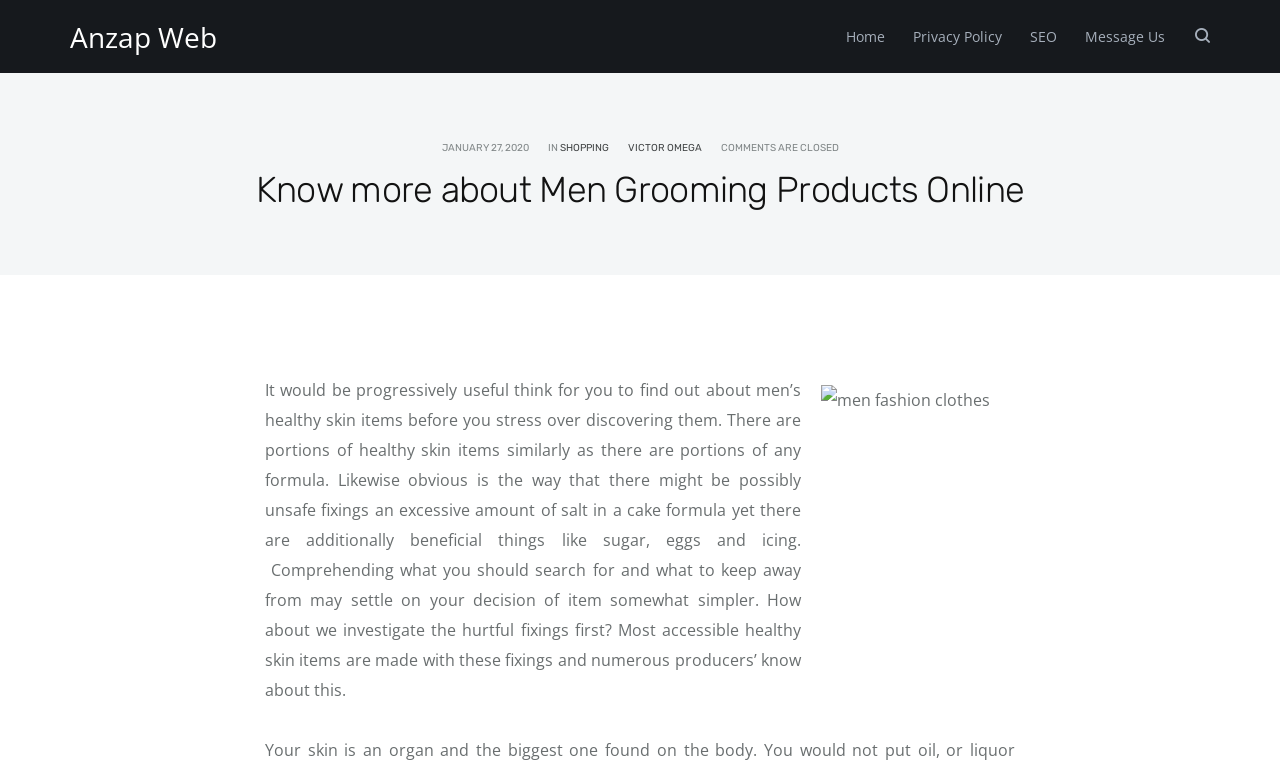Identify the bounding box for the UI element that is described as follows: "Privacy Policy".

[0.702, 0.001, 0.794, 0.095]